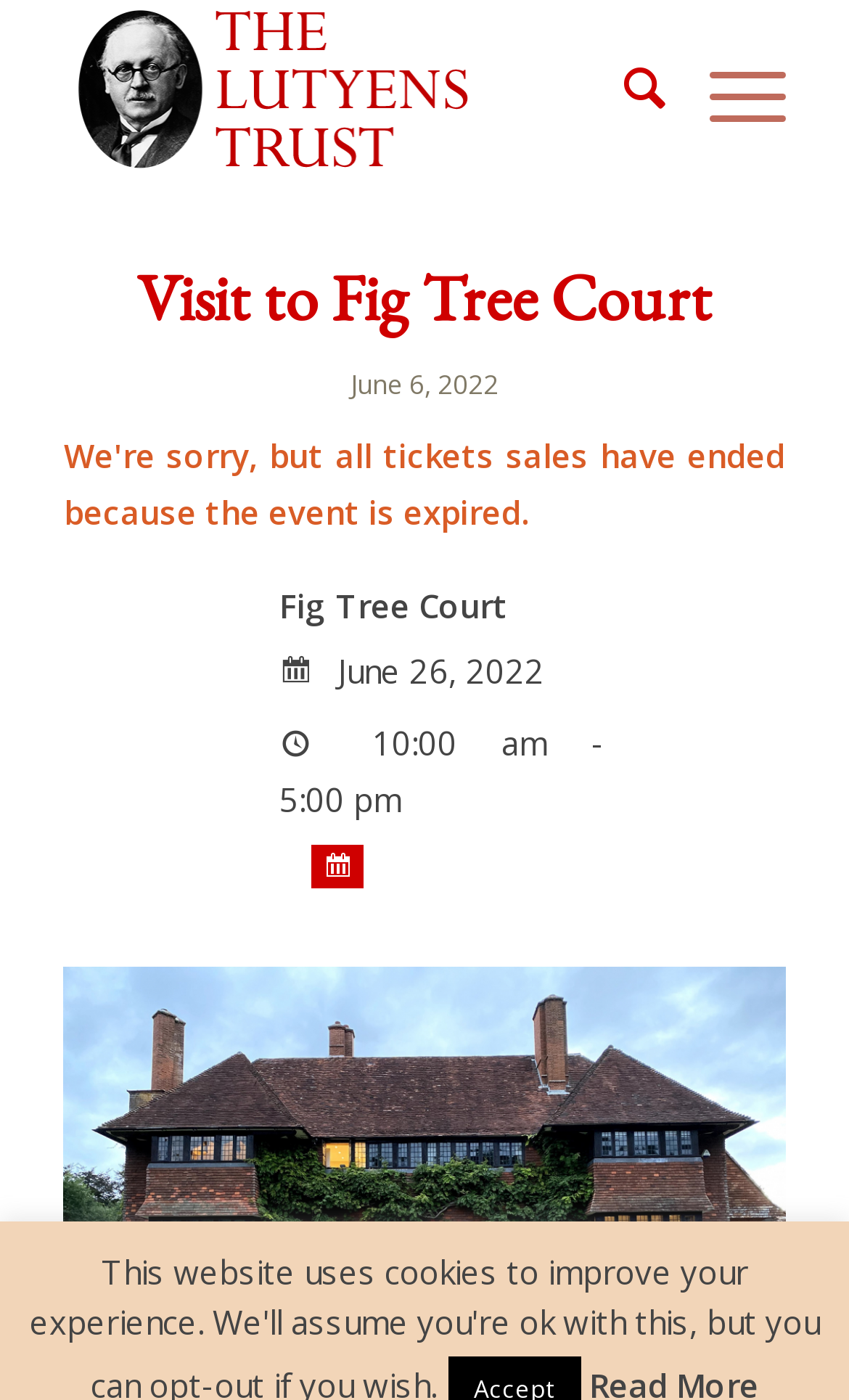Describe all significant elements and features of the webpage.

The webpage appears to be an event page for "Visit to Fig Tree Court" organized by The Lutyens Trust. At the top left of the page, there is a logo of The Lutyens Trust, which is an image linked to the trust's website. Next to the logo, there is a link to the trust's website. On the top right, there is a search bar and a menu button.

Below the top section, there is a header that spans the entire width of the page, containing the title "Visit to Fig Tree Court" in a large font. Below the title, there is a time element that displays the date and time of the event, "June 6, 2022, 10:00 am - 5:00 pm". The date and time are also repeated in a smaller font below the time element.

There is a button with an icon on the right side of the page, but its purpose is not clear. Overall, the page has a simple and clean layout, with a focus on providing essential information about the event.